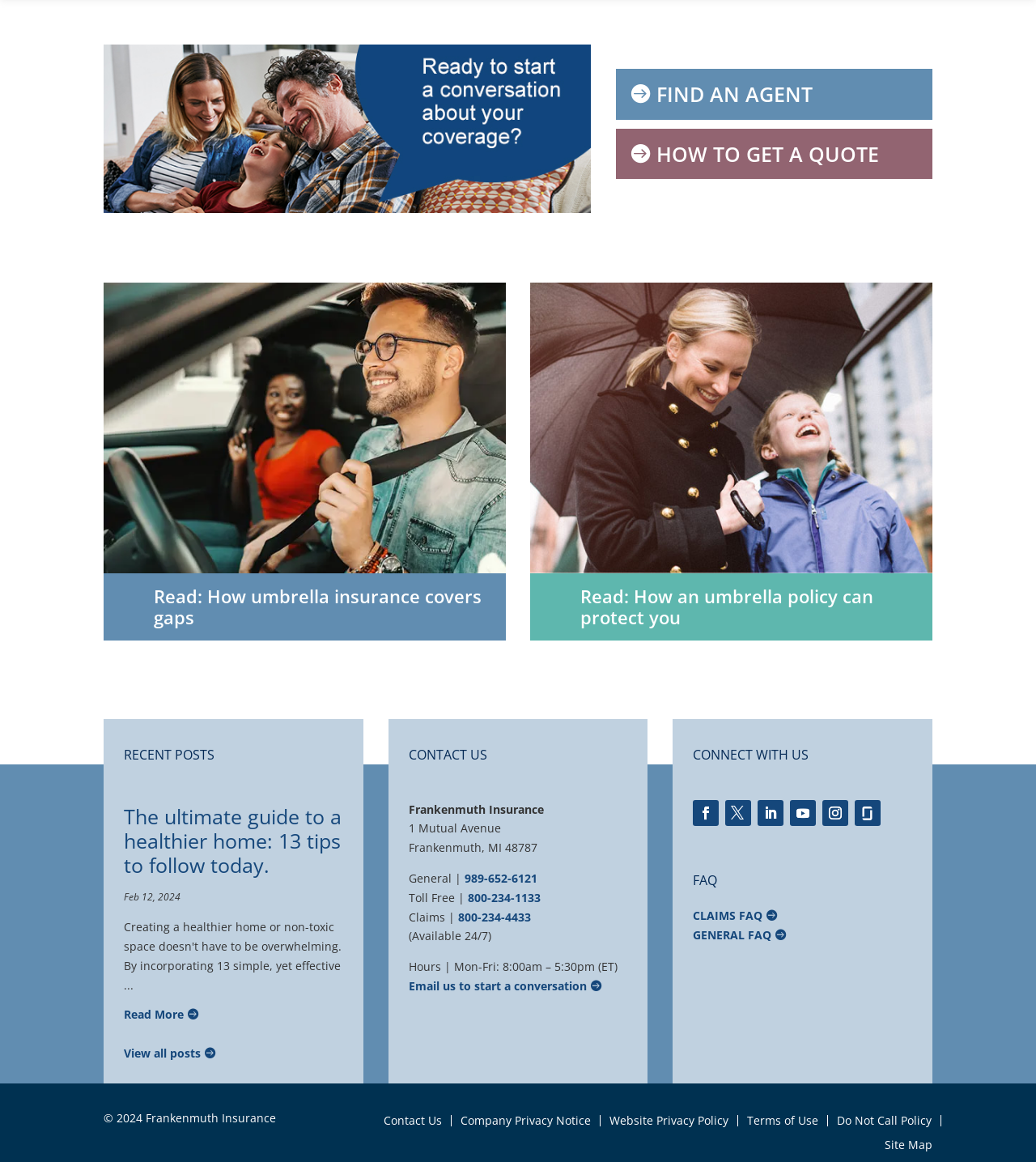What is the phone number for general inquiries?
Can you provide an in-depth and detailed response to the question?

The phone number is mentioned in the CONTACT US section, specifically in the link element with the text '989-652-6121'.